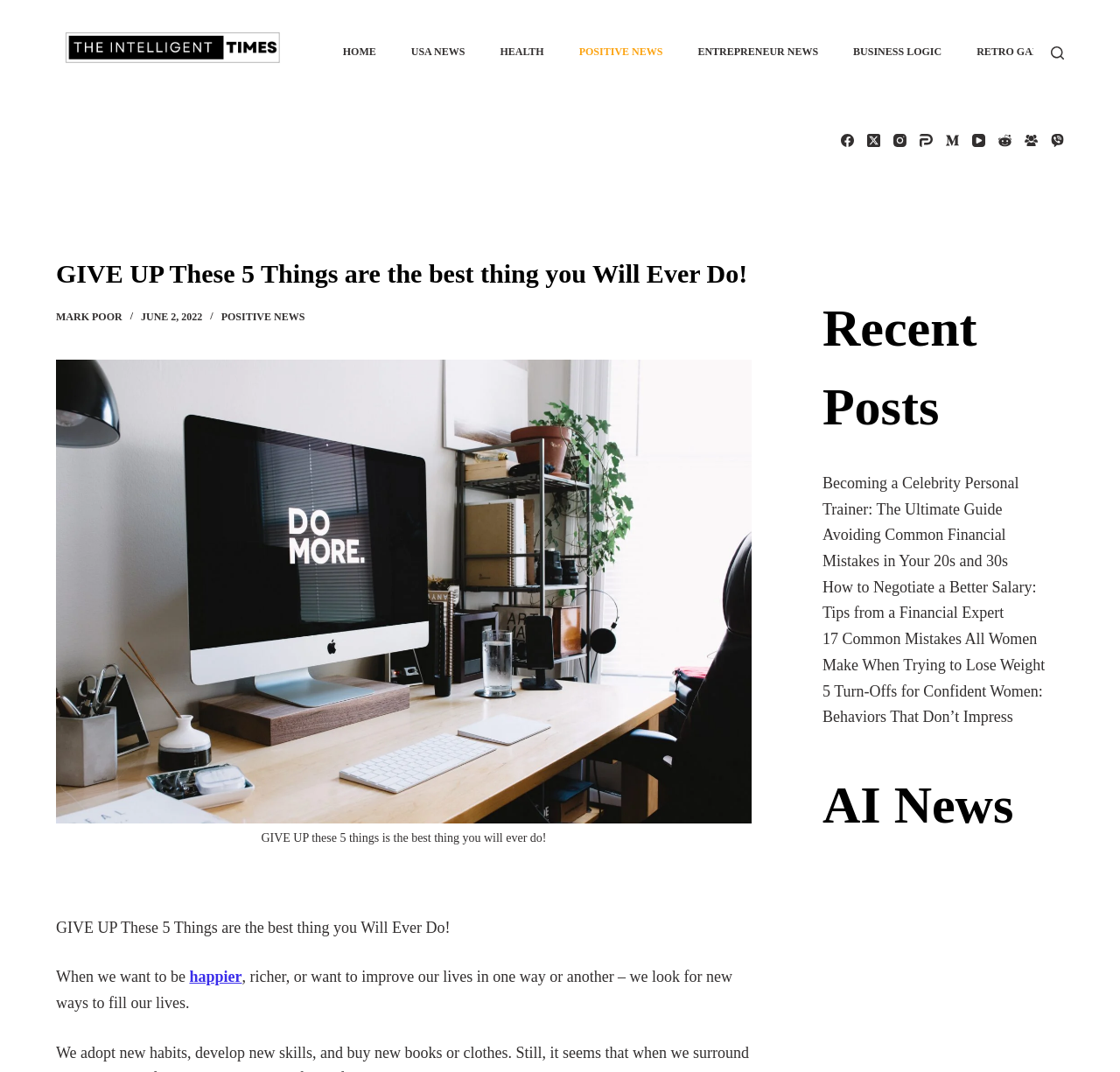Given the element description, predict the bounding box coordinates in the format (top-left x, top-left y, bottom-right x, bottom-right y). Make sure all values are between 0 and 1. Here is the element description: Entrepreneur News

[0.607, 0.0, 0.746, 0.098]